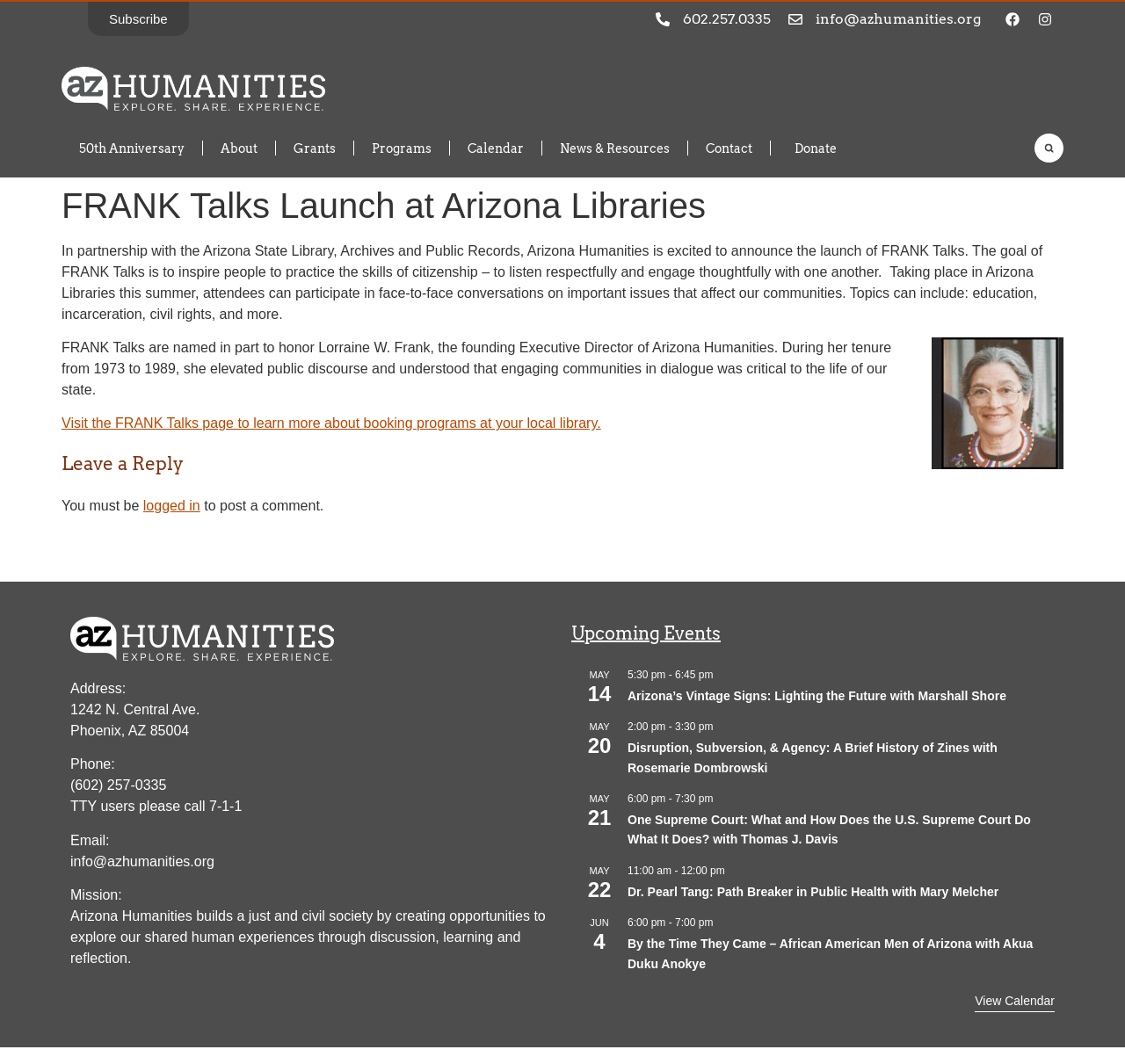Give the bounding box coordinates for the element described by: "Programs".

[0.315, 0.12, 0.399, 0.158]